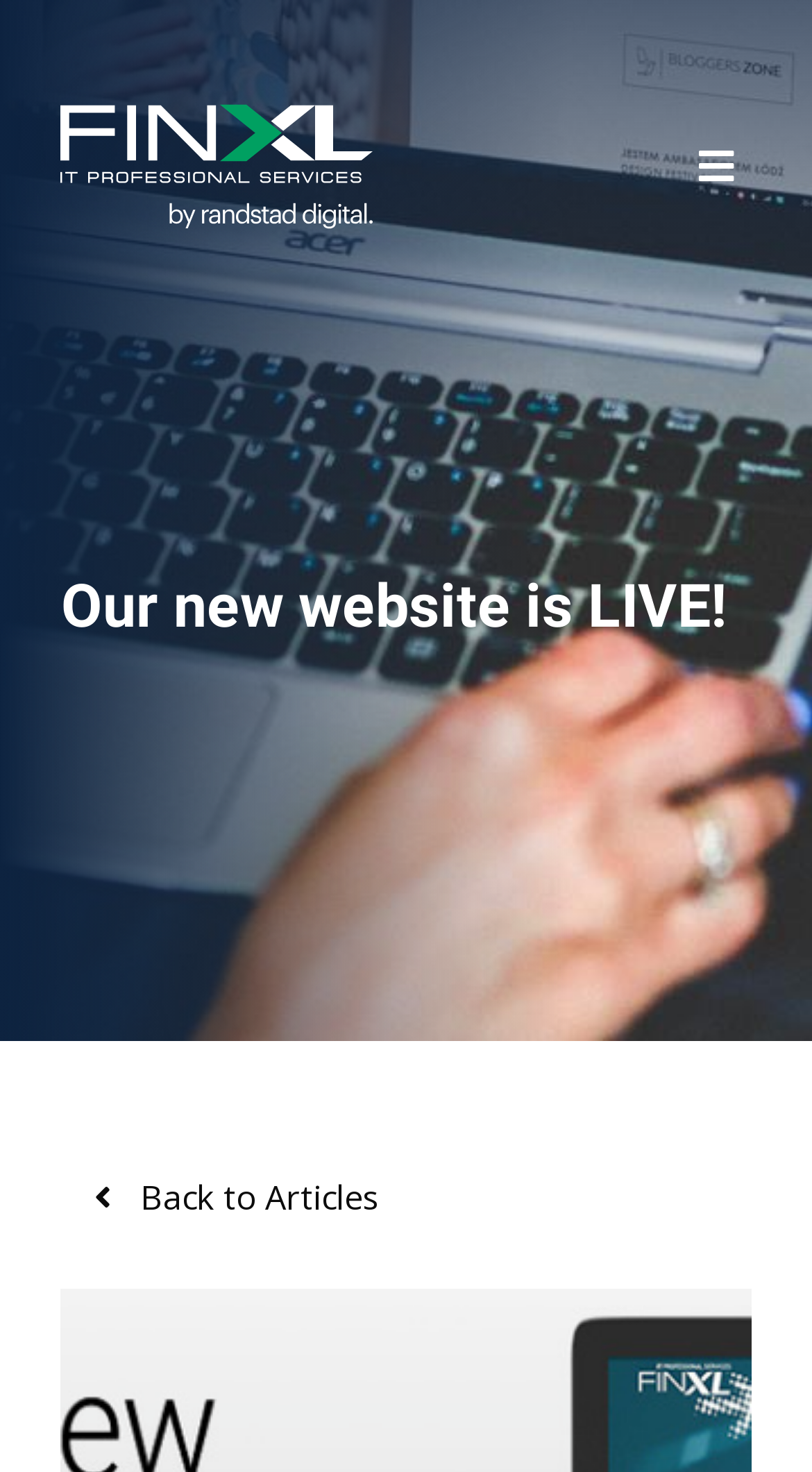Identify the bounding box coordinates of the HTML element based on this description: "Back to Articles".

[0.116, 0.798, 0.884, 0.83]